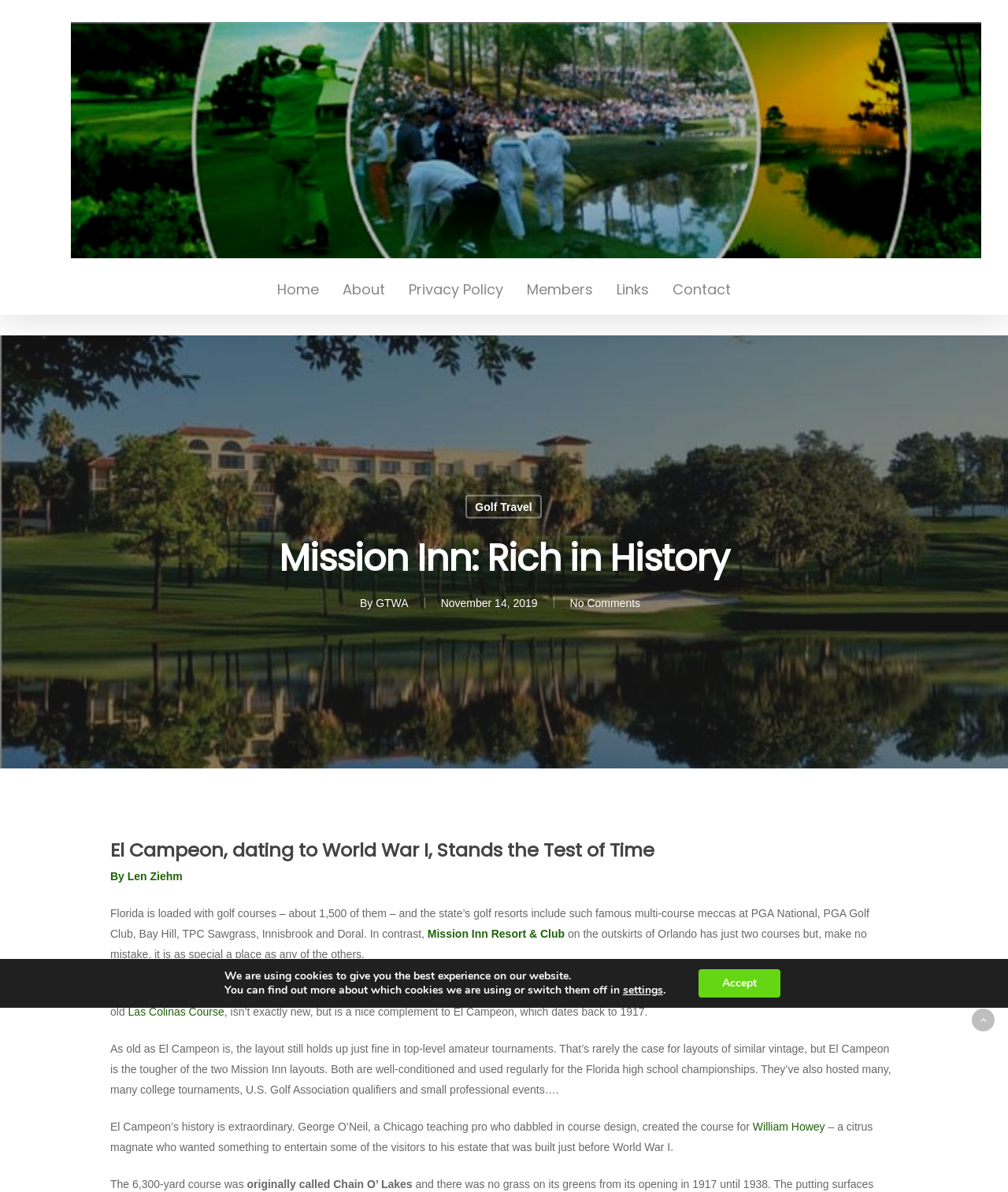Pinpoint the bounding box coordinates of the element to be clicked to execute the instruction: "Click the 'Home' link".

[0.275, 0.235, 0.316, 0.264]